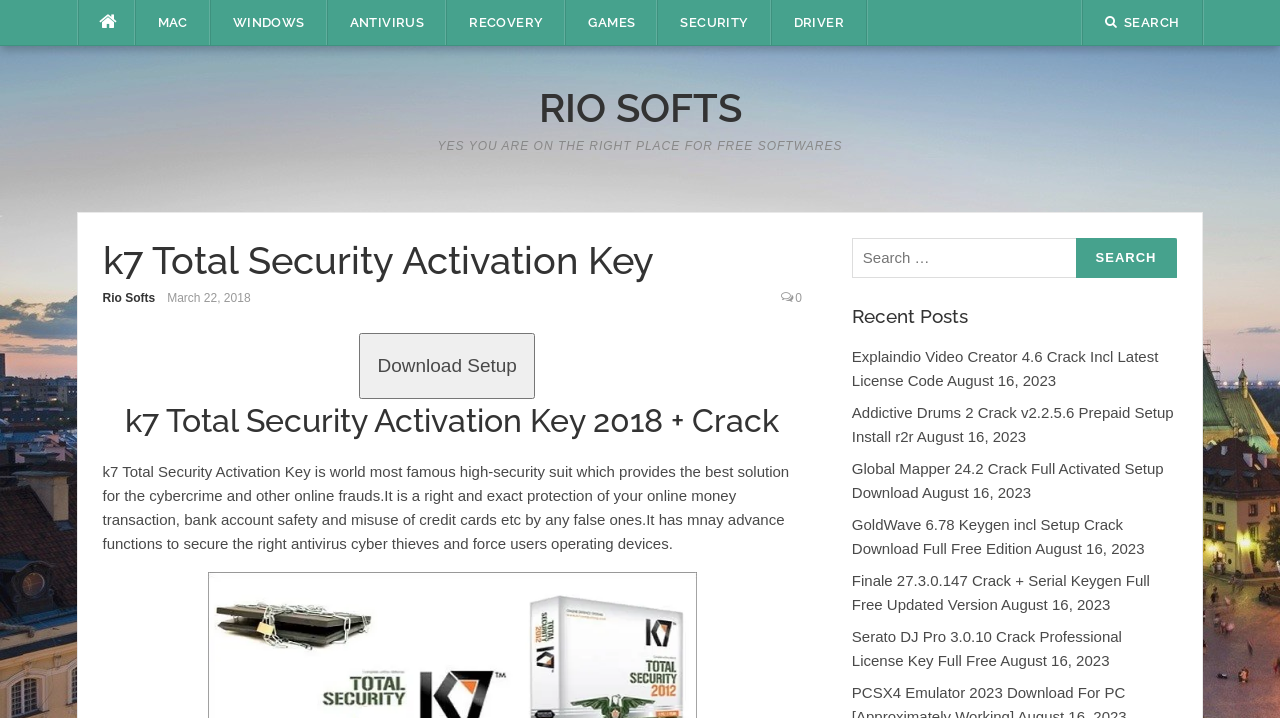Provide the bounding box coordinates for the UI element that is described as: "Rio Softs".

[0.08, 0.405, 0.121, 0.424]